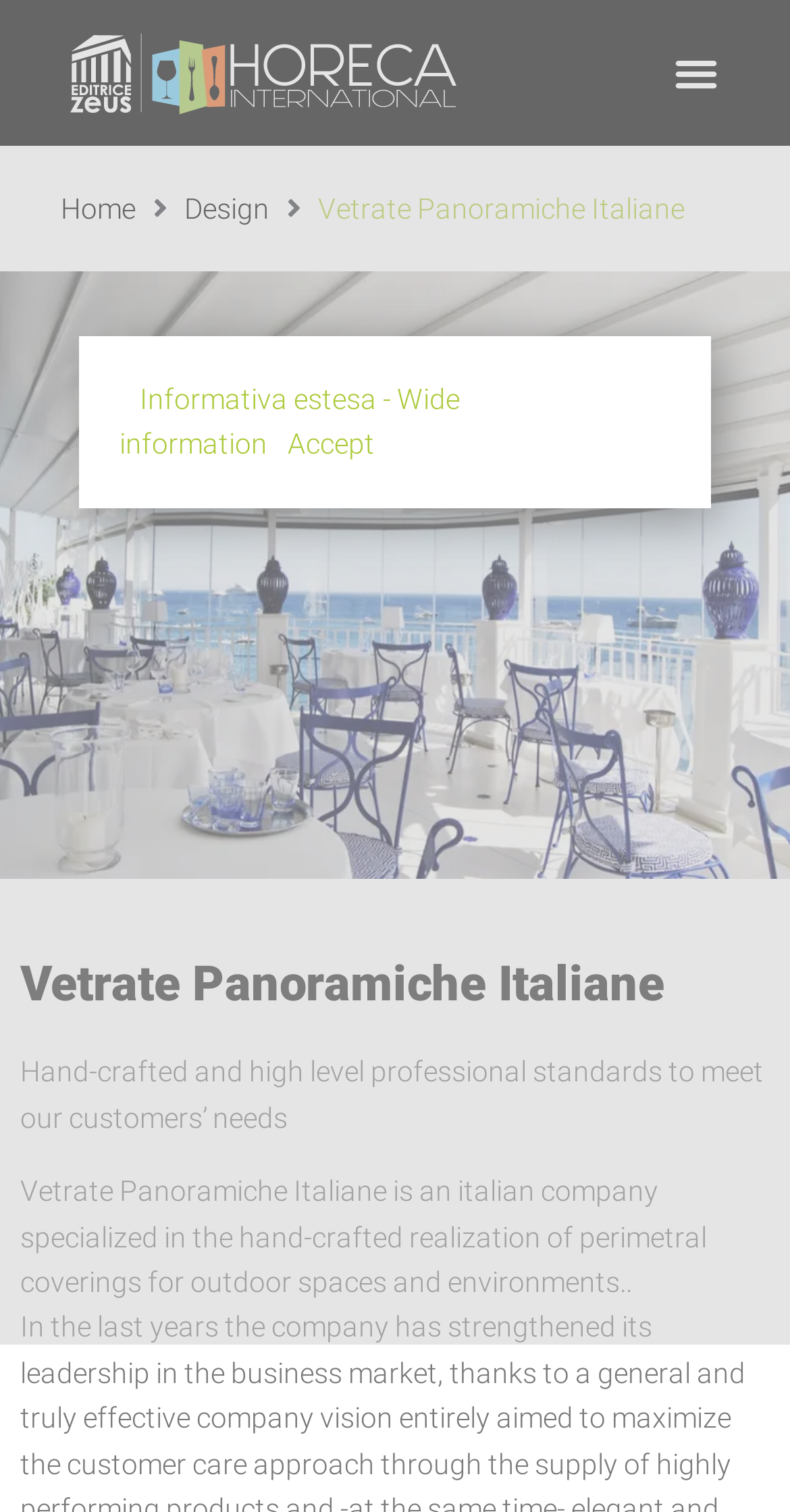Write a detailed summary of the webpage.

The webpage is about Vetrate Panoramiche Italiane, an Italian company that specializes in hand-crafted perimetral coverings for outdoor spaces and environments. At the top left of the page, there is a link with no text, followed by a "Menu Toggle" button to the right. Below these elements, there are three links: "Home", "Design", and another link with no text. 

To the right of these links, the company name "Vetrate Panoramiche Italiane" is displayed prominently. Further down, there is a heading with the same company name, followed by two paragraphs of text. The first paragraph describes the company's commitment to meeting customers' needs with high-level professional standards. The second paragraph provides more information about the company's specialization in hand-crafted perimetral coverings.

At the bottom of the page, there are two links: "Informativa estesa - Wide information" and "Accept".